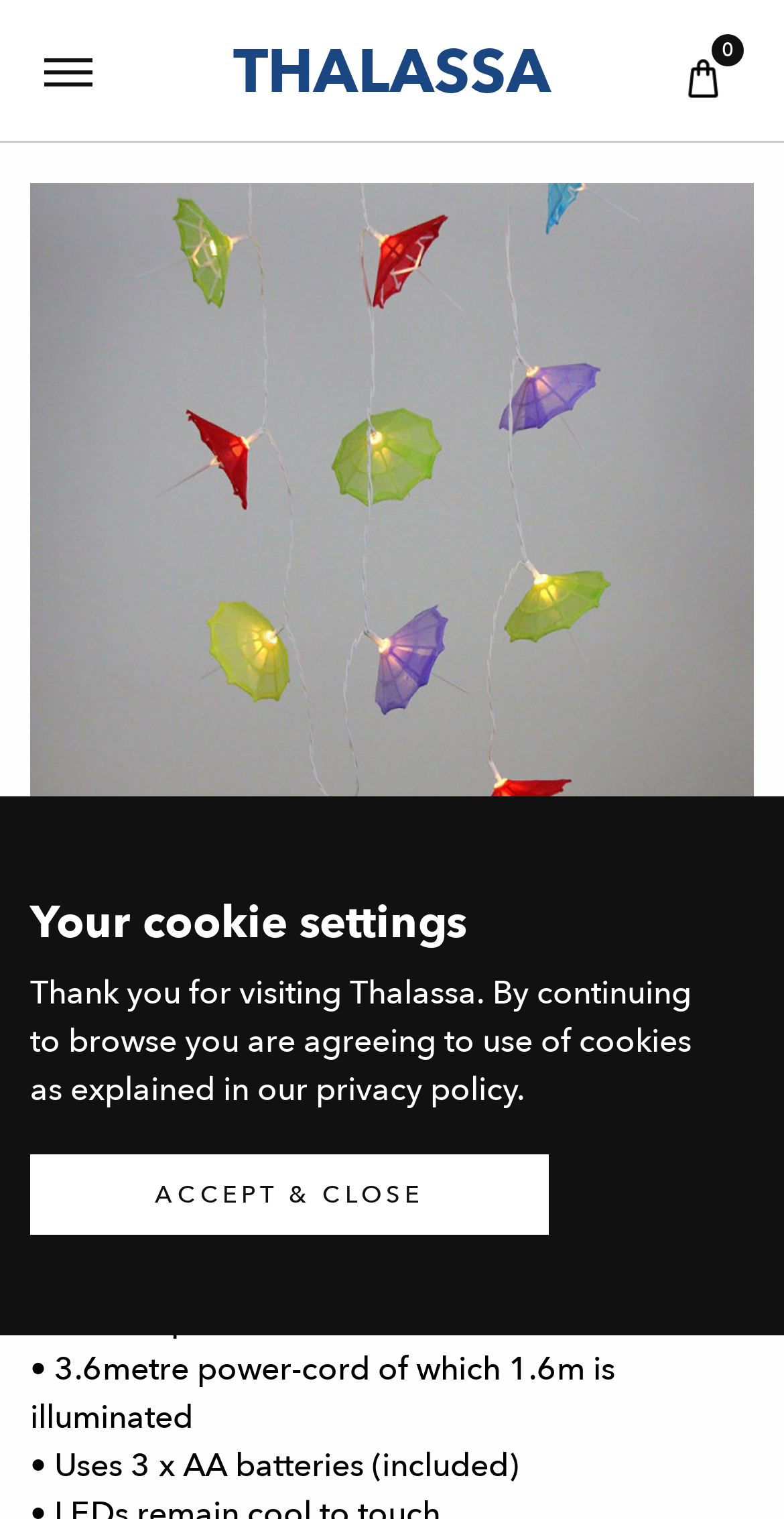Provide a one-word or brief phrase answer to the question:
What is the length of the power cord?

3.6metre